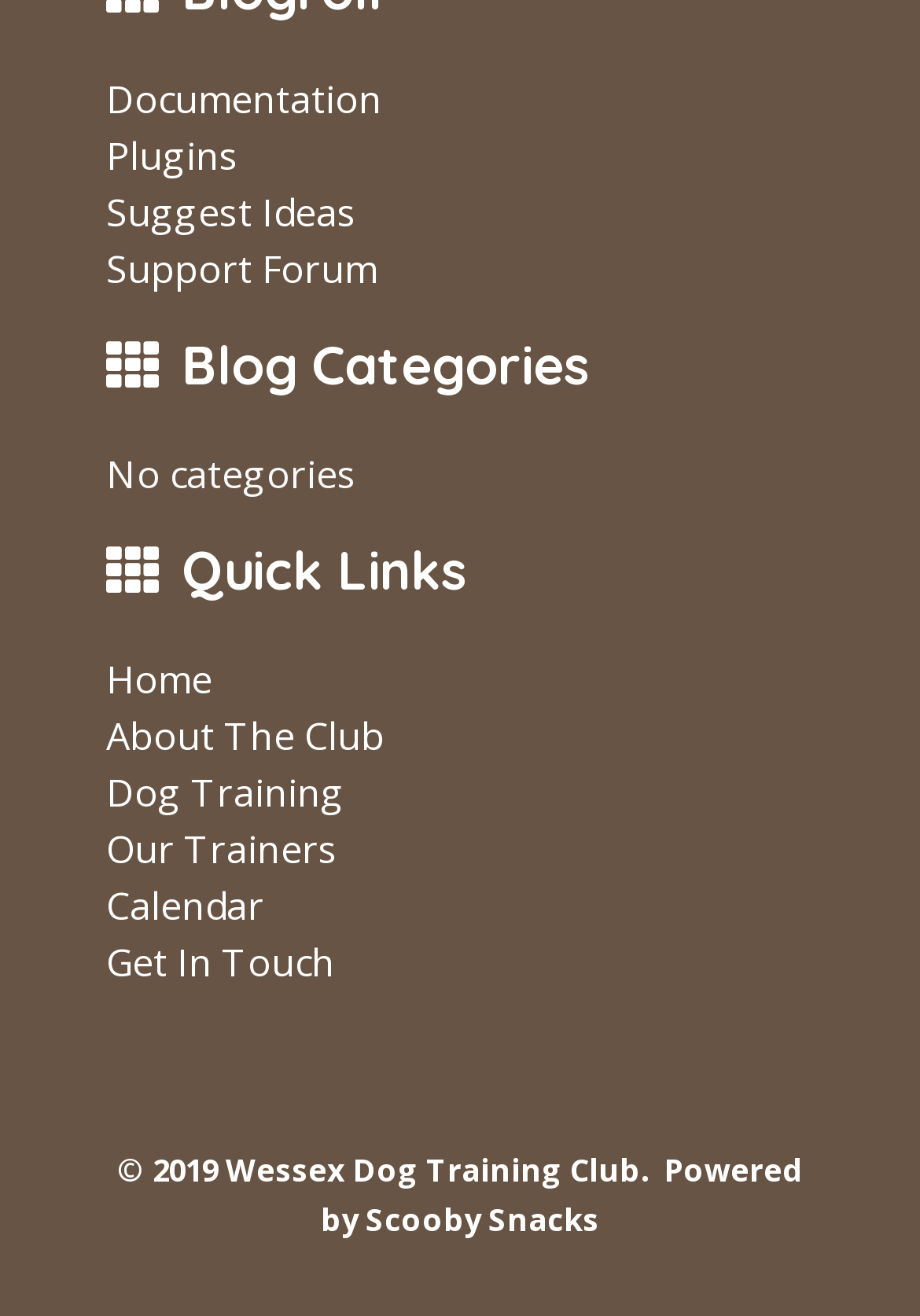Review the image closely and give a comprehensive answer to the question: What is the name of the club mentioned on the webpage?

I found the name of the club in the footer section, where it says '© 2019 Wessex Dog Training Club'. The name of the club is Wessex Dog Training Club.